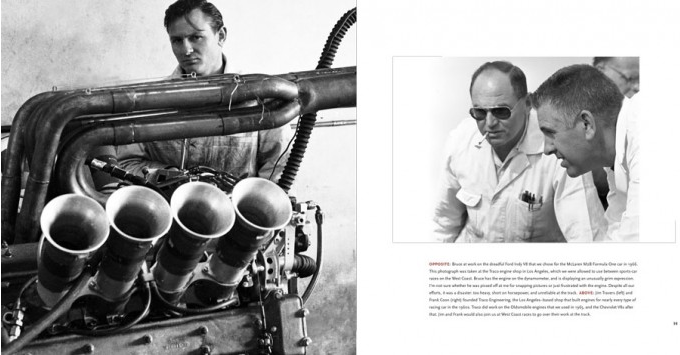Thoroughly describe the content and context of the image.

The image features a striking black-and-white photograph depicting the intricate mechanics of a racing engine, with a focus on its prominent intake manifold. In the foreground, the gleaming metallic pipes converge into four large bell-shaped intakes, hinting at the engine’s performance potential. To the left, a contemplative figure observes the engine with an intense gaze, suggesting a deep involvement with the engineering process. To the right, two men, dressed in light-colored work attire, engage in conversation, their expressions indicating focused discussion about the technical aspects of the machine. This moment encapsulates the passion and dedication that goes into race car engineering, underscoring the collaborative efforts that drive innovation in motorsports. The caption accompanying the image alludes to the significance of the individuals involved, noting their expertise and the essential nature of their dialogue in shaping the performance of racing vehicles.